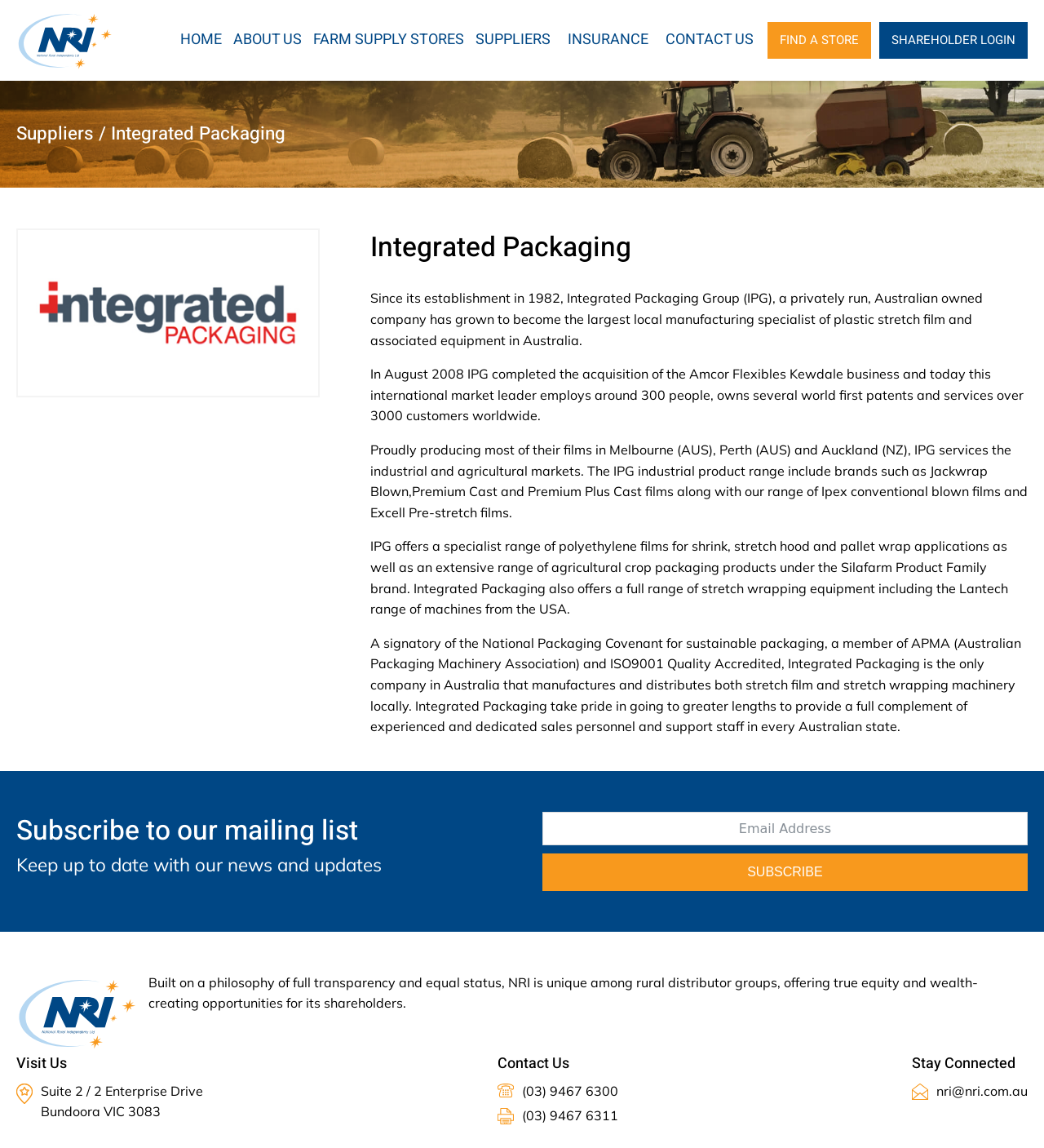From the webpage screenshot, identify the region described by Go to Top. Provide the bounding box coordinates as (top-left x, top-left y, bottom-right x, bottom-right y), with each value being a floating point number between 0 and 1.

None